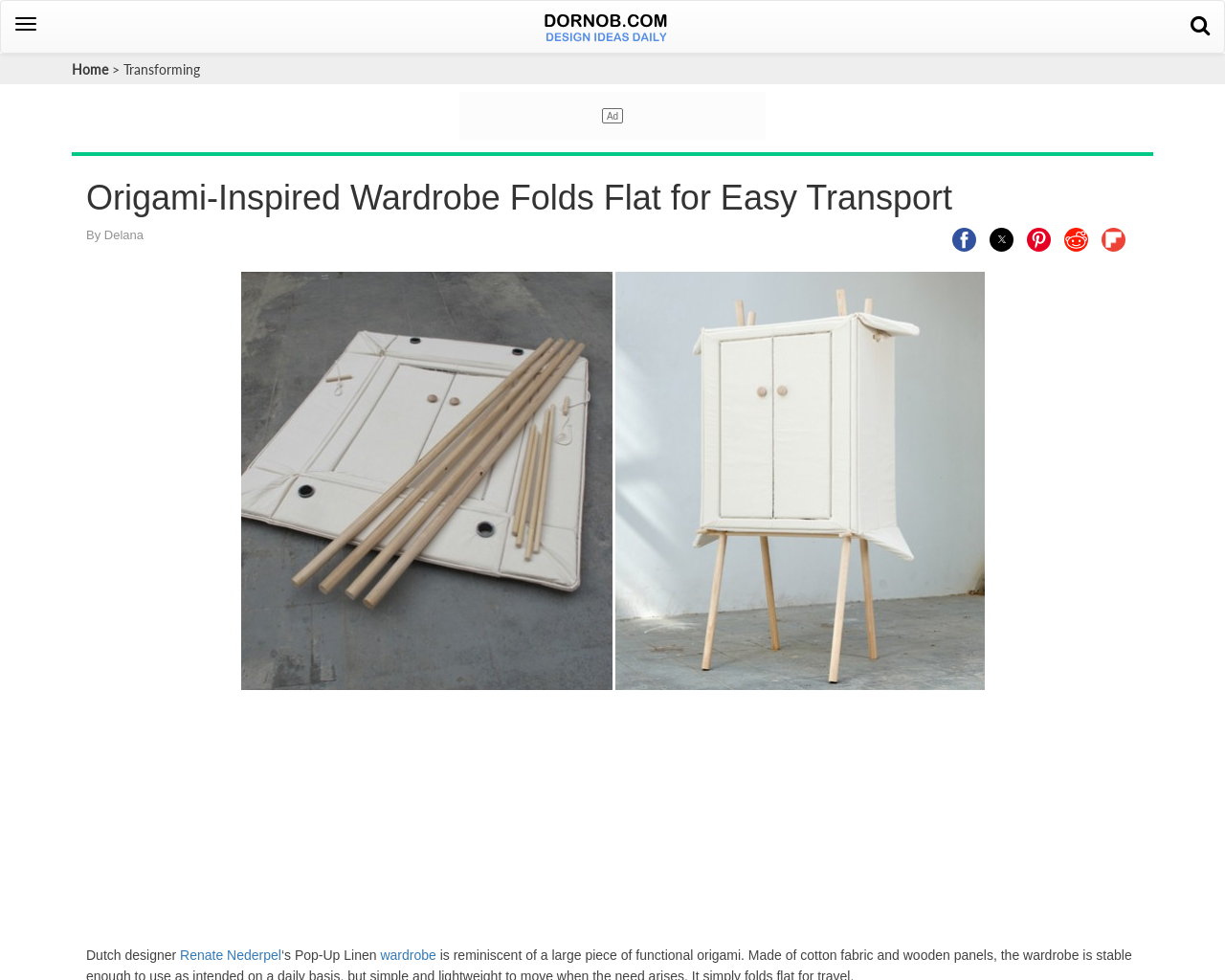Respond to the question with just a single word or phrase: 
What is the designer's name?

Renate Nederpel